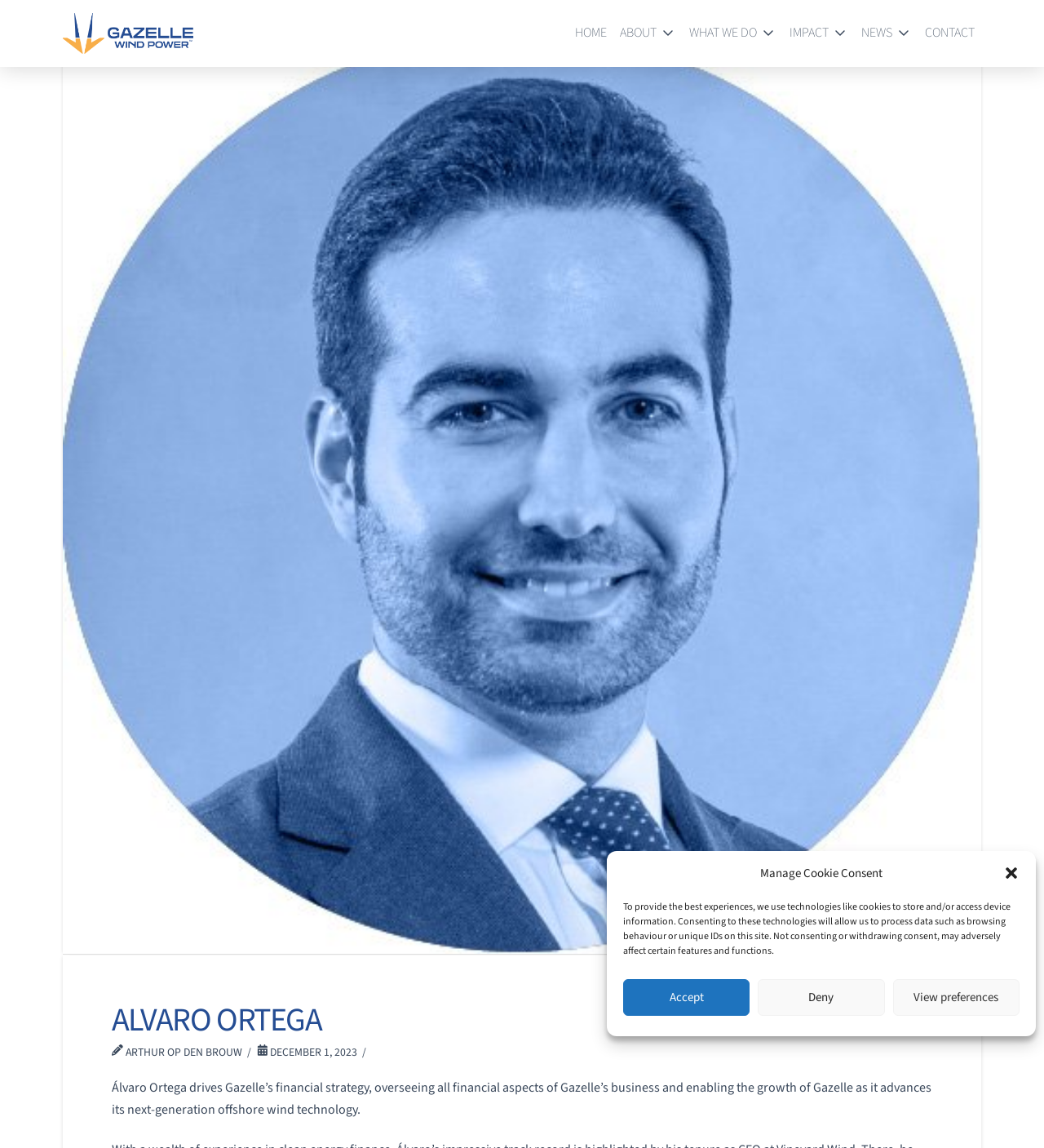Select the bounding box coordinates of the element I need to click to carry out the following instruction: "Click the Gazelle Wind Power logo".

[0.06, 0.011, 0.185, 0.047]